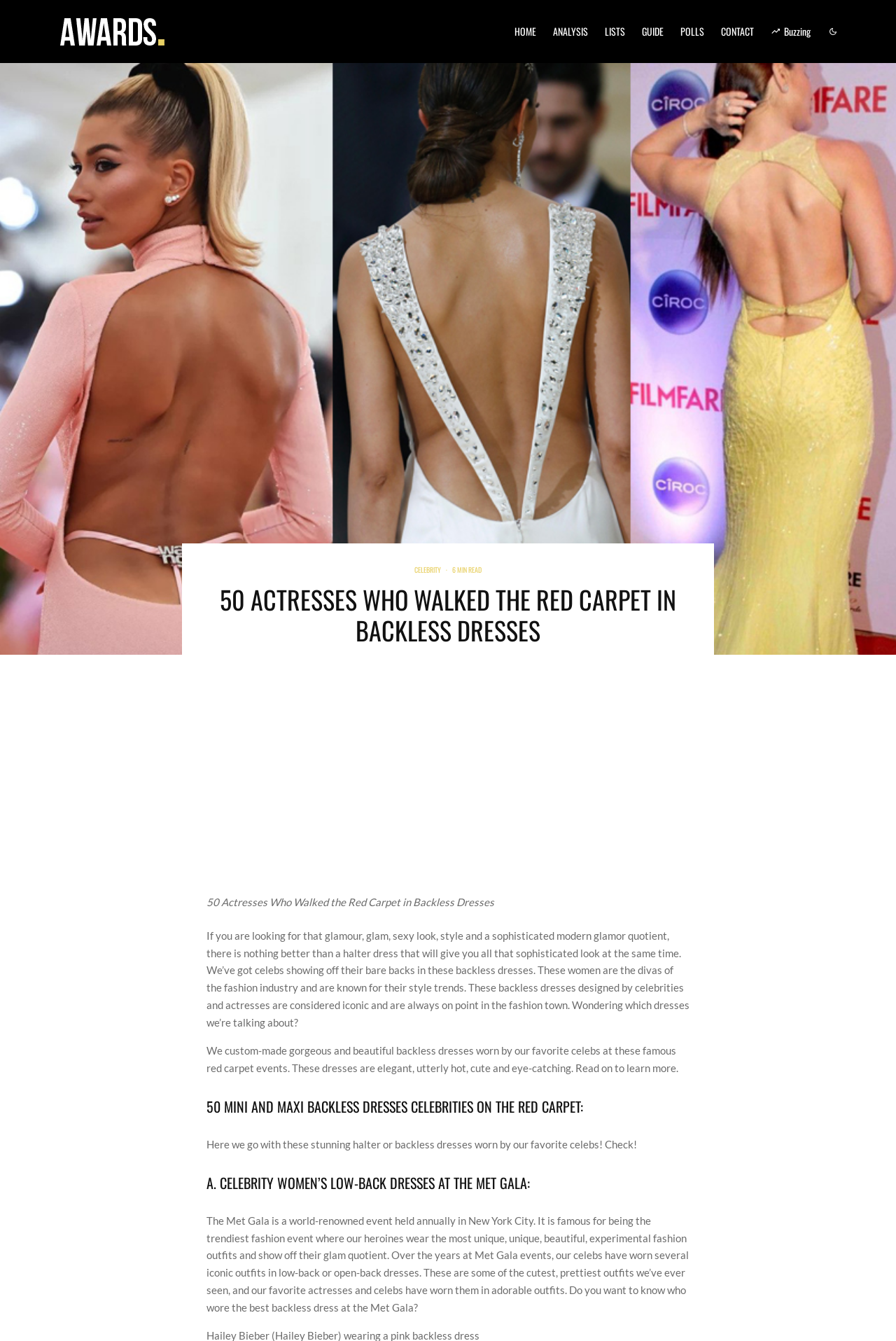Pinpoint the bounding box coordinates for the area that should be clicked to perform the following instruction: "Click on the CONTACT link".

[0.795, 0.0, 0.851, 0.047]